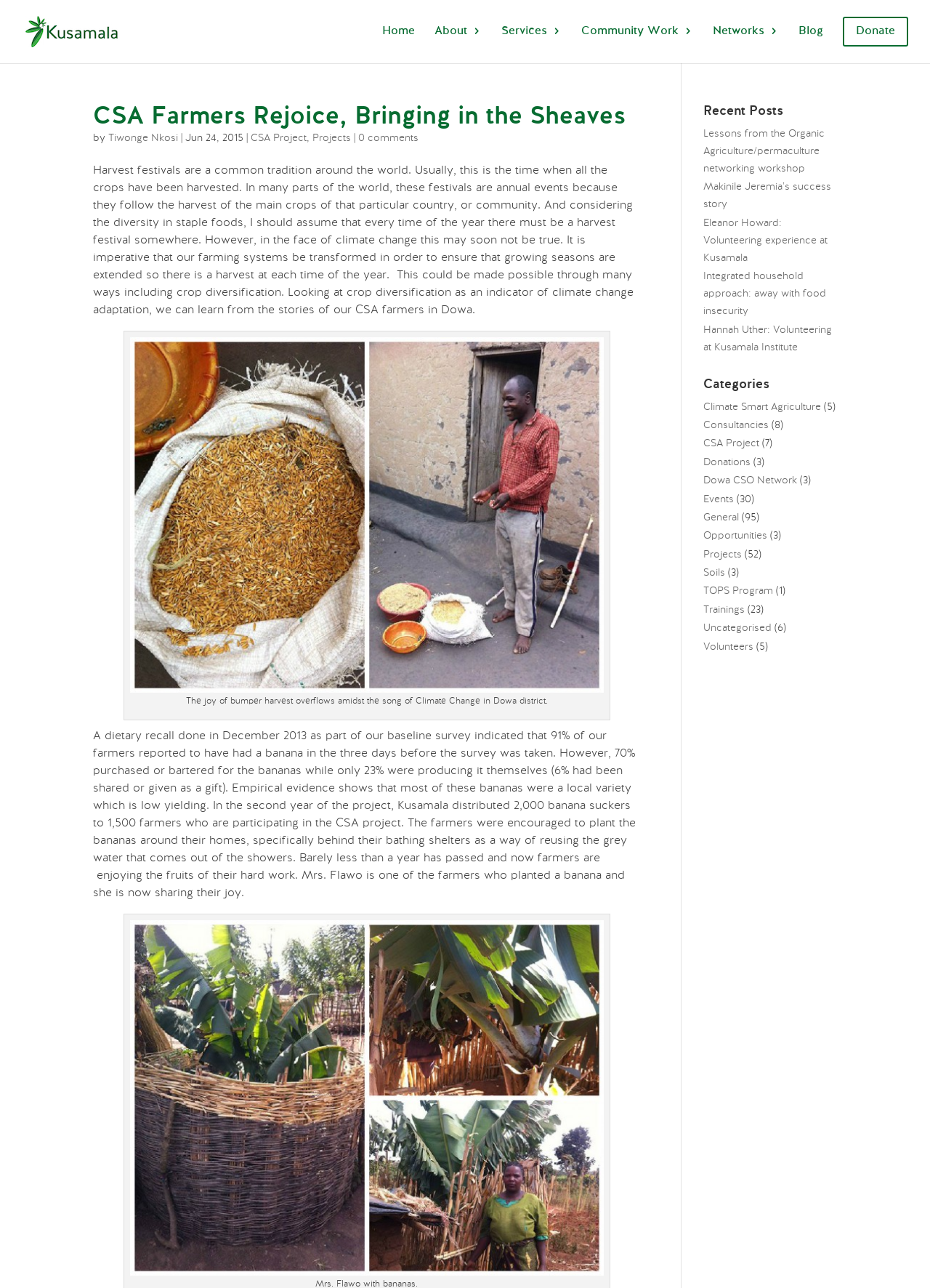Answer the question below in one word or phrase:
What is the topic of the article?

Harvest festivals